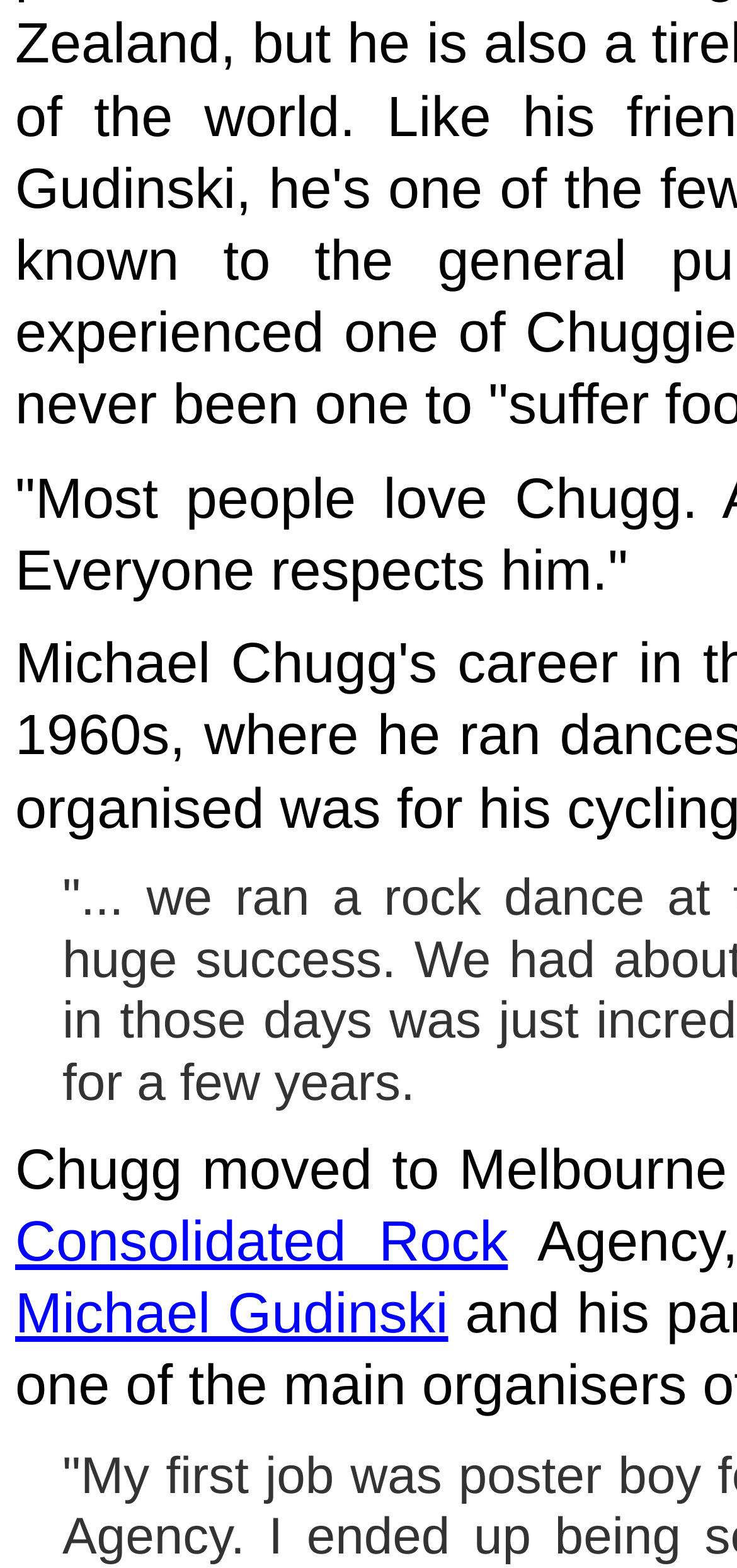Given the element description "Consolidated Rock" in the screenshot, predict the bounding box coordinates of that UI element.

[0.021, 0.756, 0.689, 0.796]